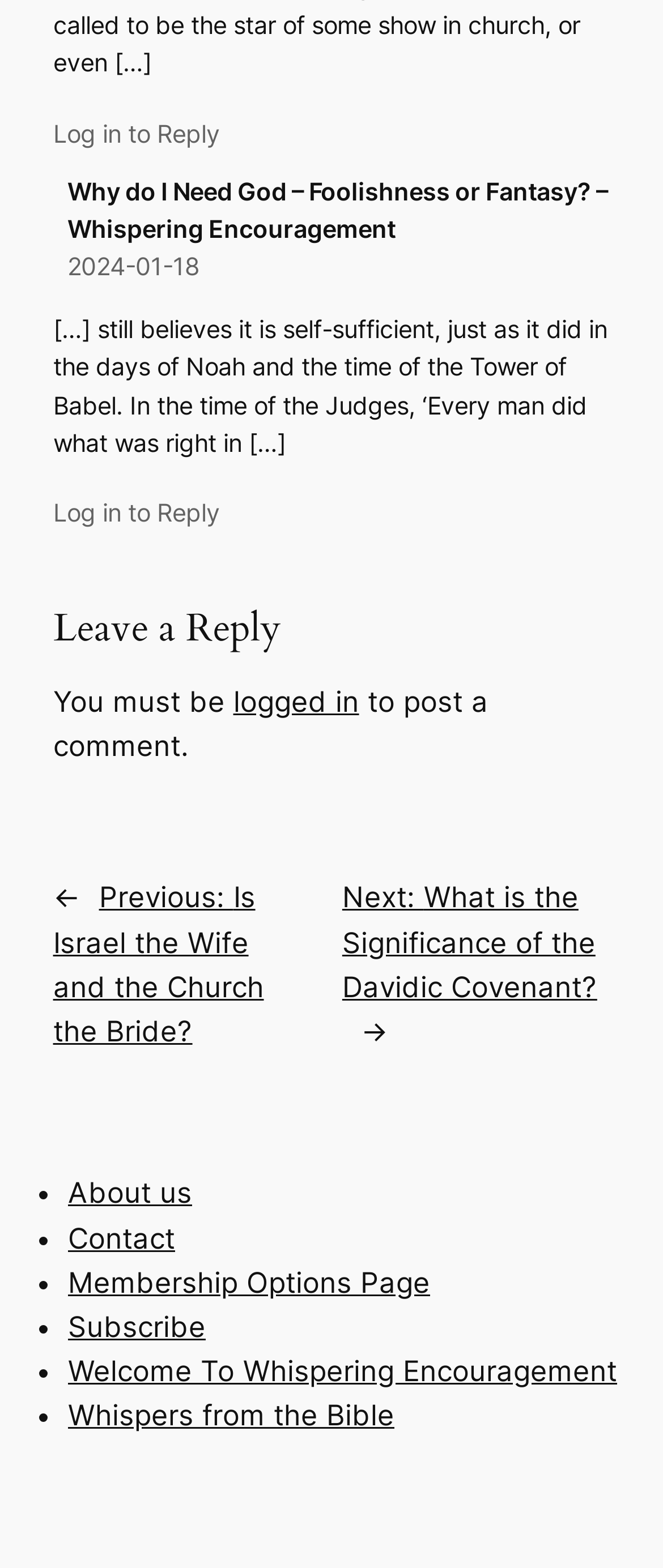Determine the bounding box coordinates of the region I should click to achieve the following instruction: "Leave a reply". Ensure the bounding box coordinates are four float numbers between 0 and 1, i.e., [left, top, right, bottom].

[0.08, 0.386, 0.92, 0.415]